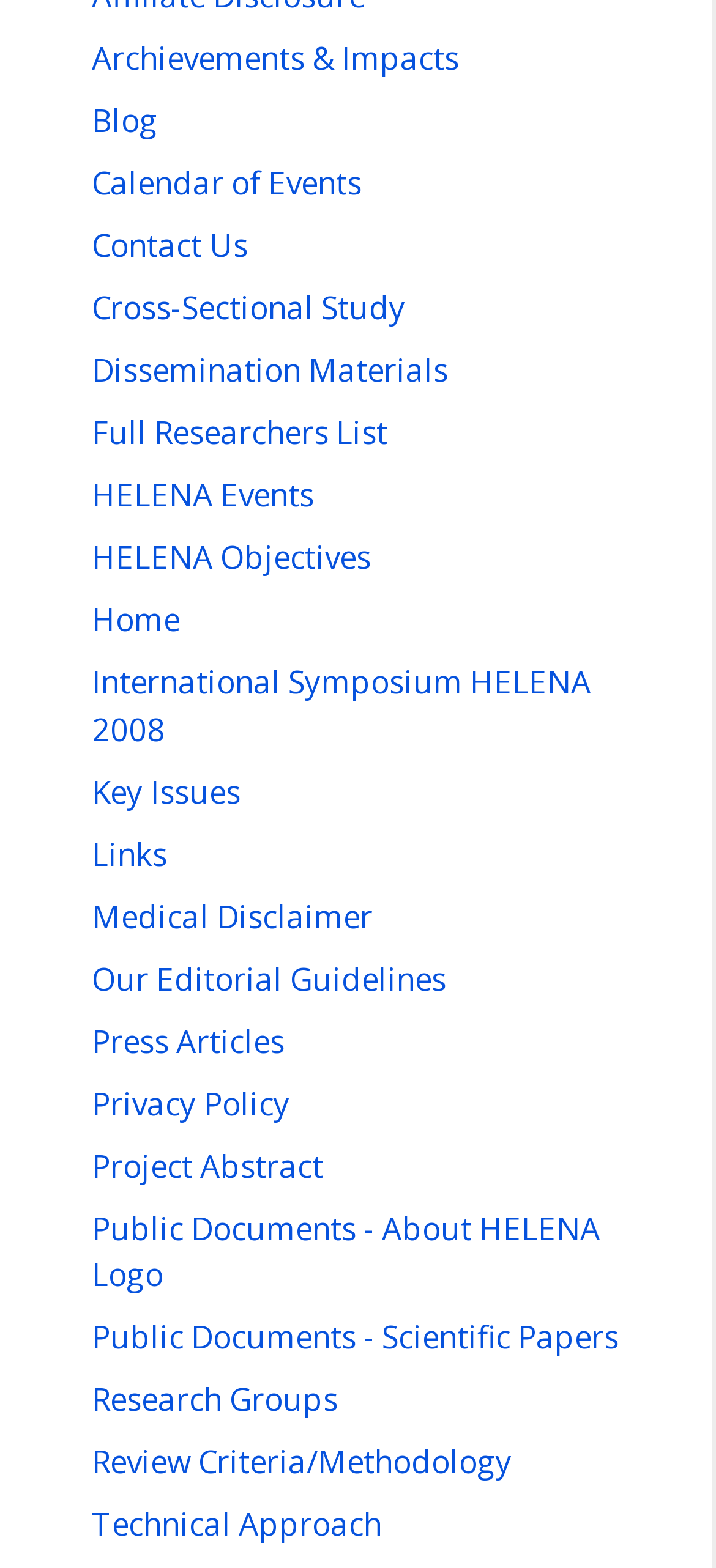What is the longest link on the webpage?
Please answer the question with a single word or phrase, referencing the image.

International Symposium HELENA 2008